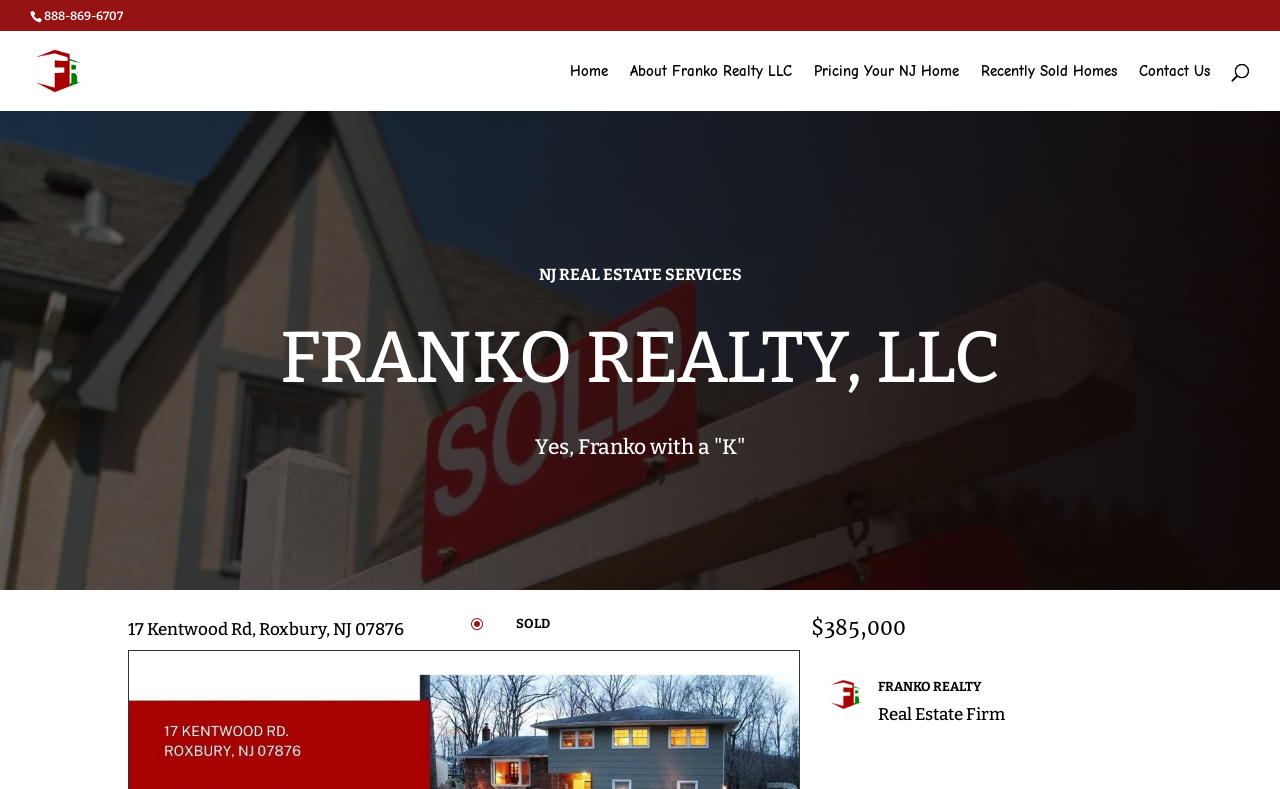Please locate and generate the primary heading on this webpage.

FRANKO REALTY, LLC